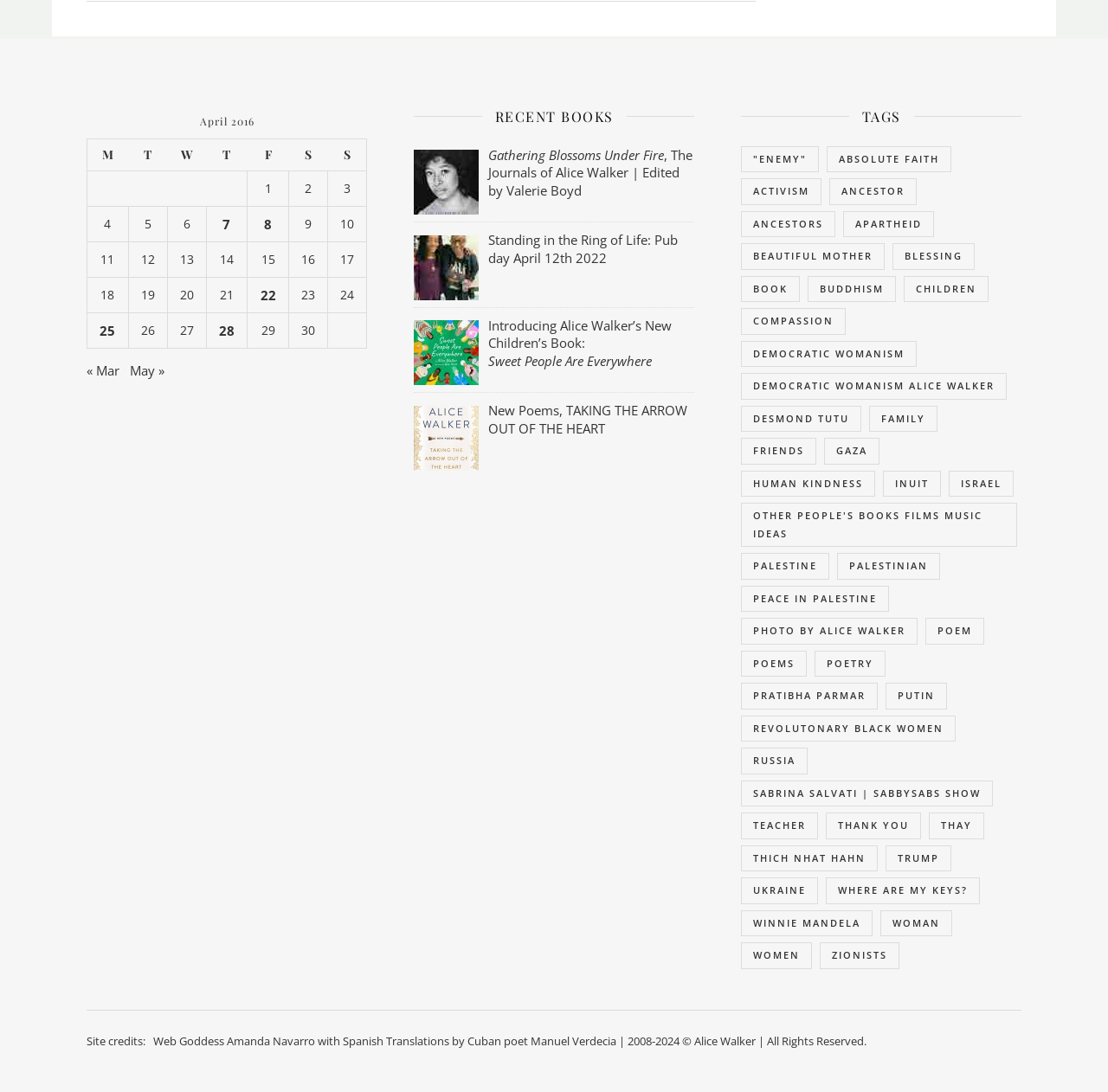Please locate the bounding box coordinates of the element that should be clicked to complete the given instruction: "Click on the link to view posts published on April 22, 2016".

[0.231, 0.263, 0.252, 0.279]